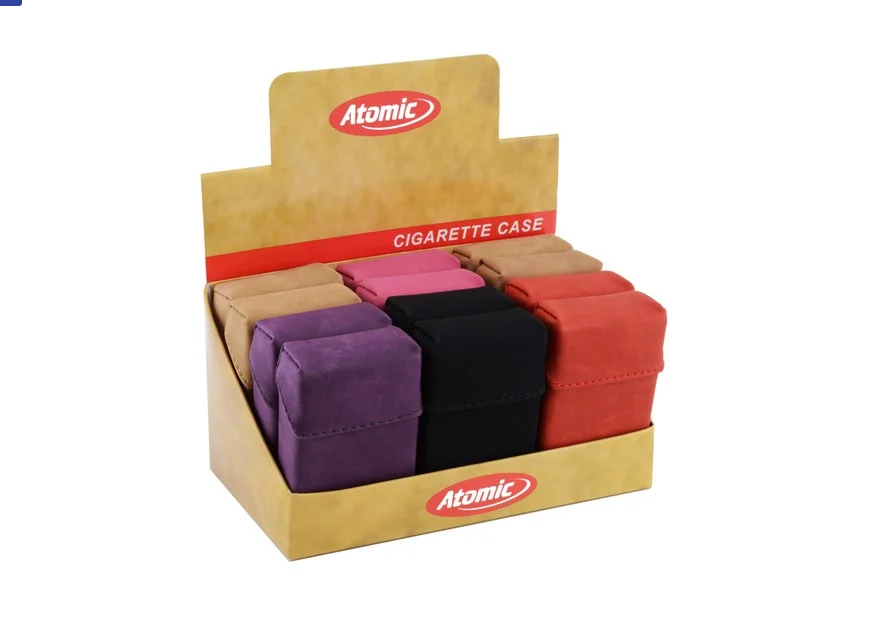Give a detailed account of the visual content in the image.

The image showcases an eye-catching display of Atomic cigarette cases, featuring a vibrant assortment of colors arranged neatly in a countertop stand. The cases are designed in soft, textured materials and include shades like purple, pink, black, beige, and red, appealing to a diverse range of styles. The prominently displayed branding on the stand reads "Atomic" and highlights the product category, "Cigarette Case." This visually appealing arrangement suggests convenience and accessibility, making these cases a stylish choice for everyday use or as a gift.